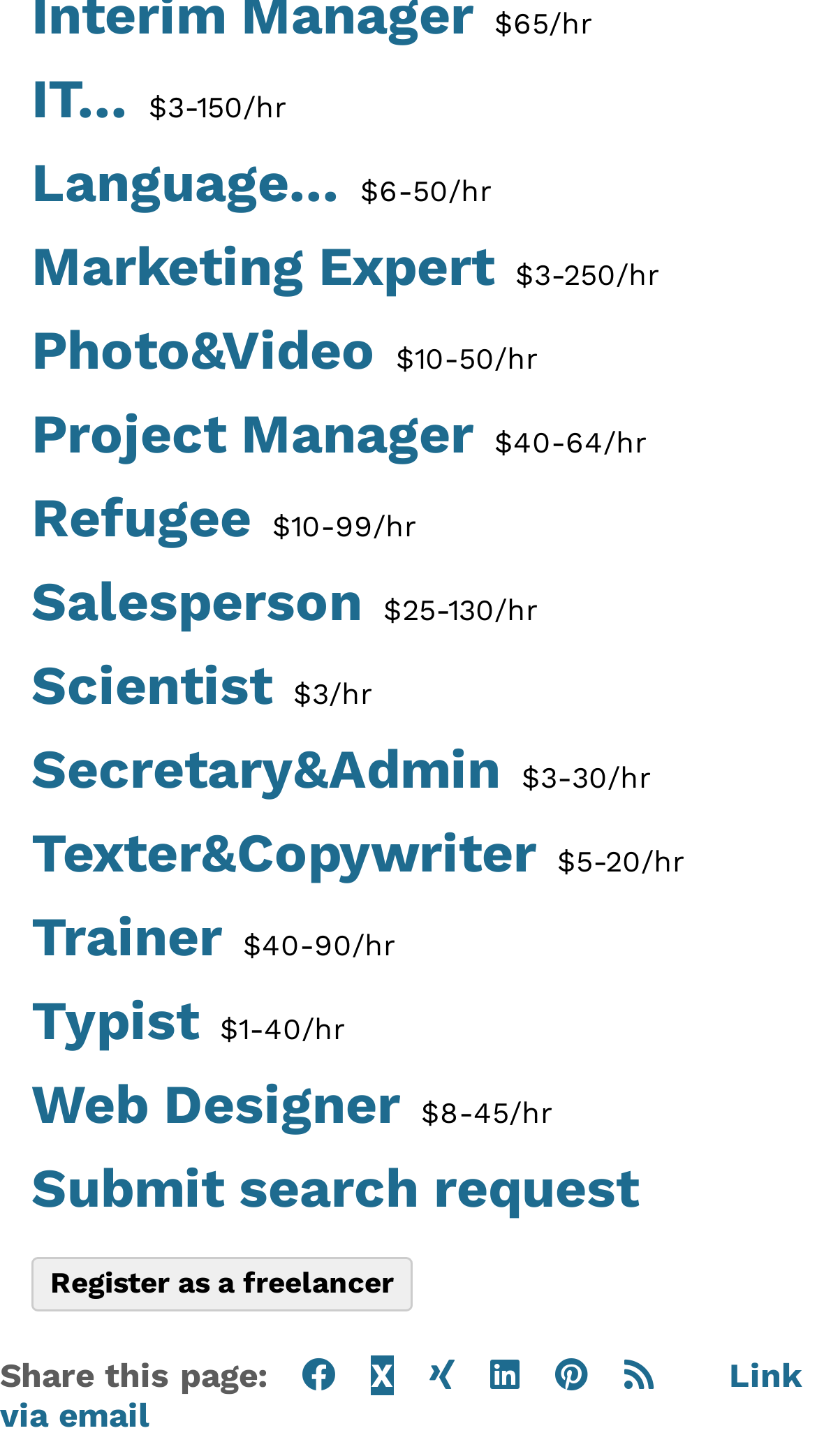Please identify the bounding box coordinates of the element that needs to be clicked to perform the following instruction: "View Language freelancer profiles".

[0.038, 0.106, 0.944, 0.149]